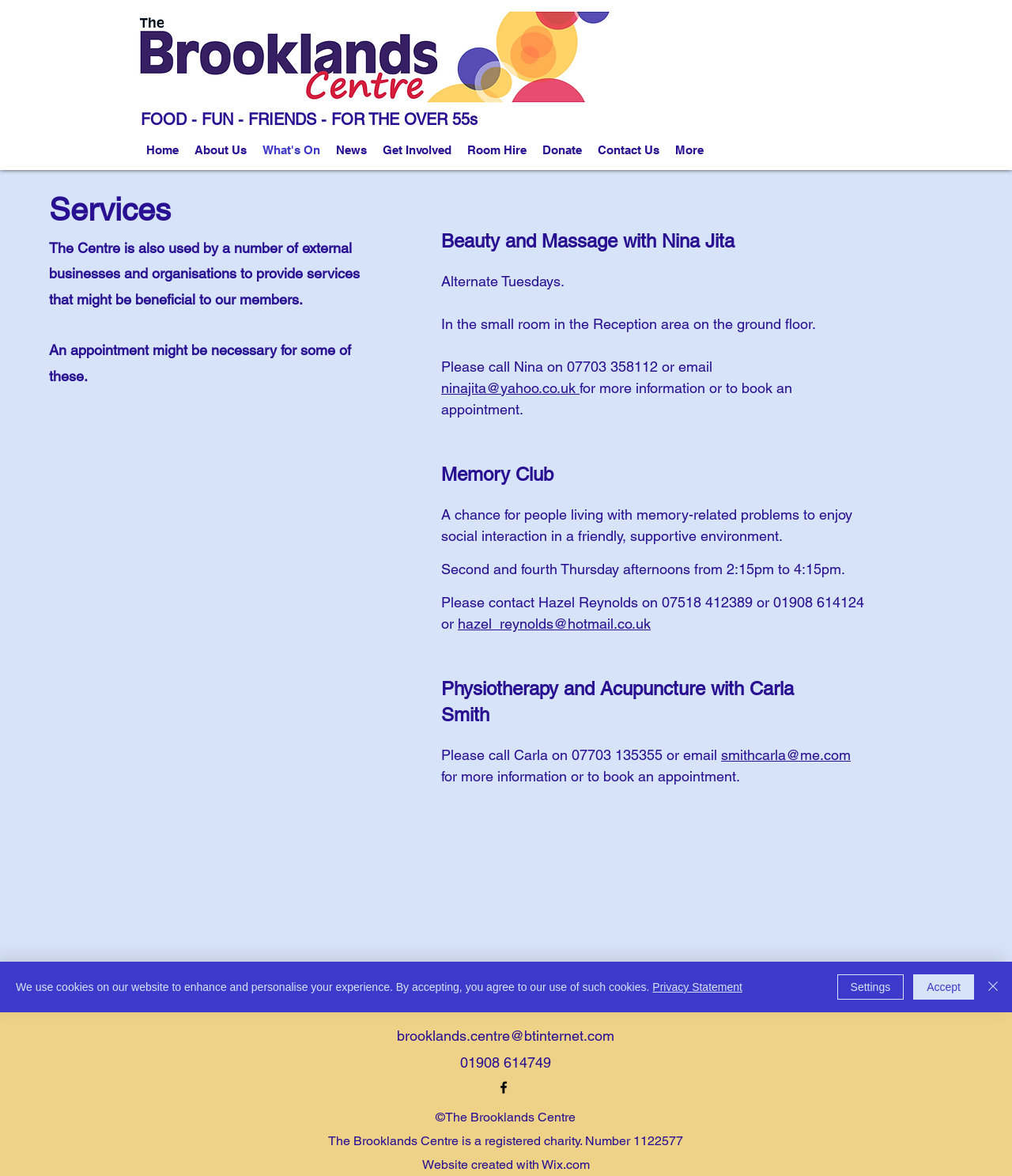Determine the bounding box coordinates for the area that should be clicked to carry out the following instruction: "View the Facebook page".

[0.49, 0.918, 0.505, 0.932]